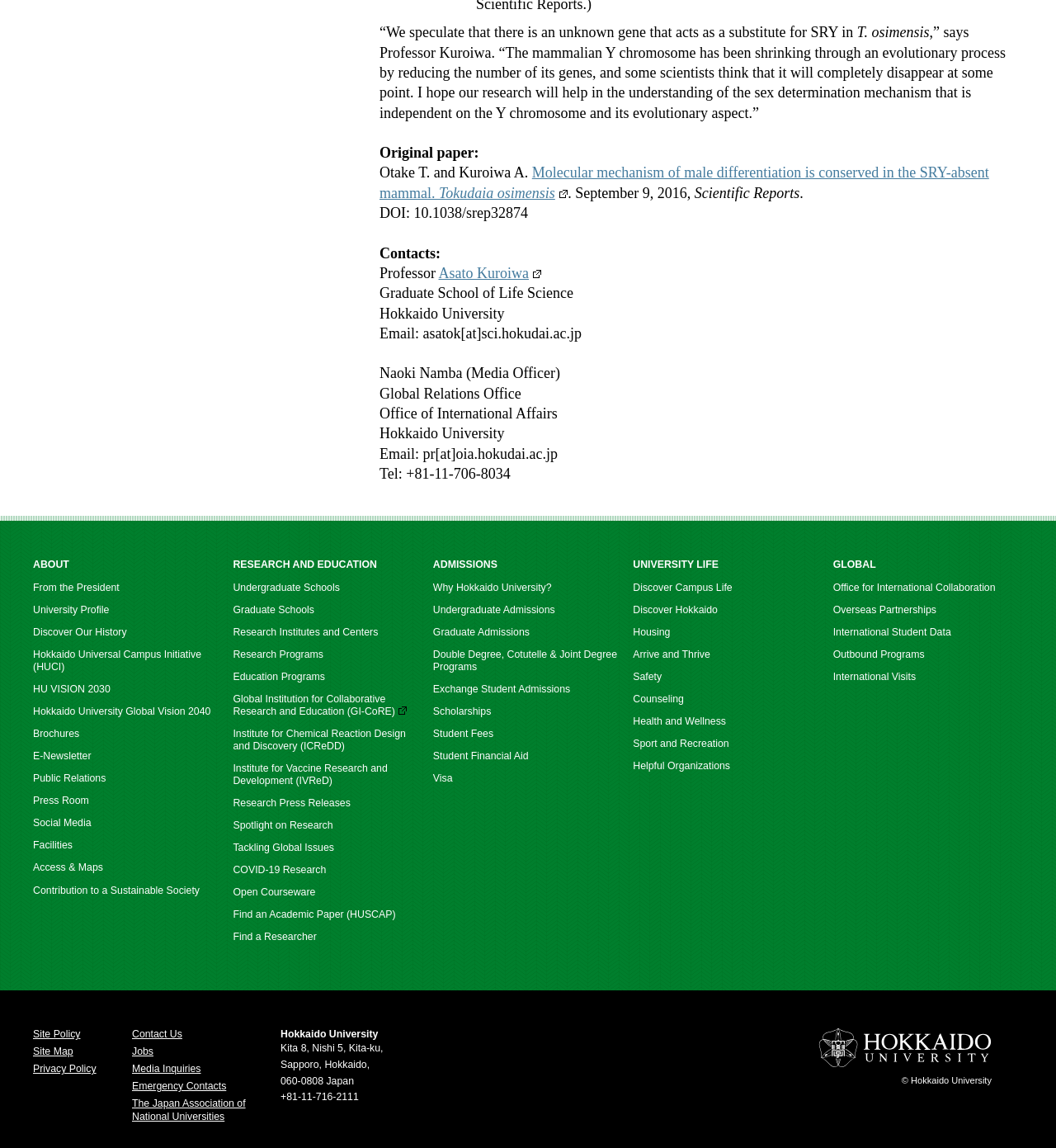Could you determine the bounding box coordinates of the clickable element to complete the instruction: "View articles under the category of education"? Provide the coordinates as four float numbers between 0 and 1, i.e., [left, top, right, bottom].

None